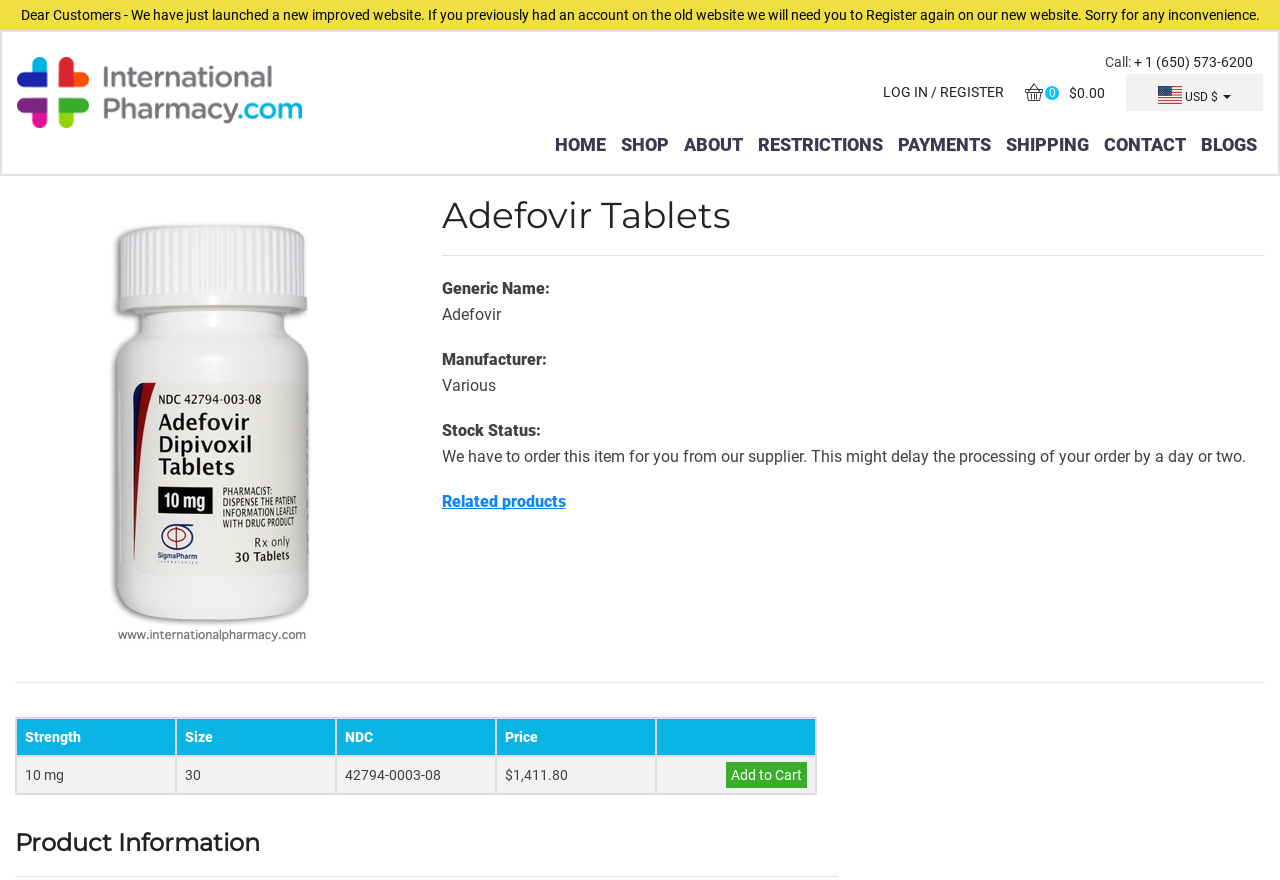Pinpoint the bounding box coordinates of the clickable area needed to execute the instruction: "Add to cart". The coordinates should be specified as four float numbers between 0 and 1, i.e., [left, top, right, bottom].

[0.567, 0.865, 0.63, 0.895]